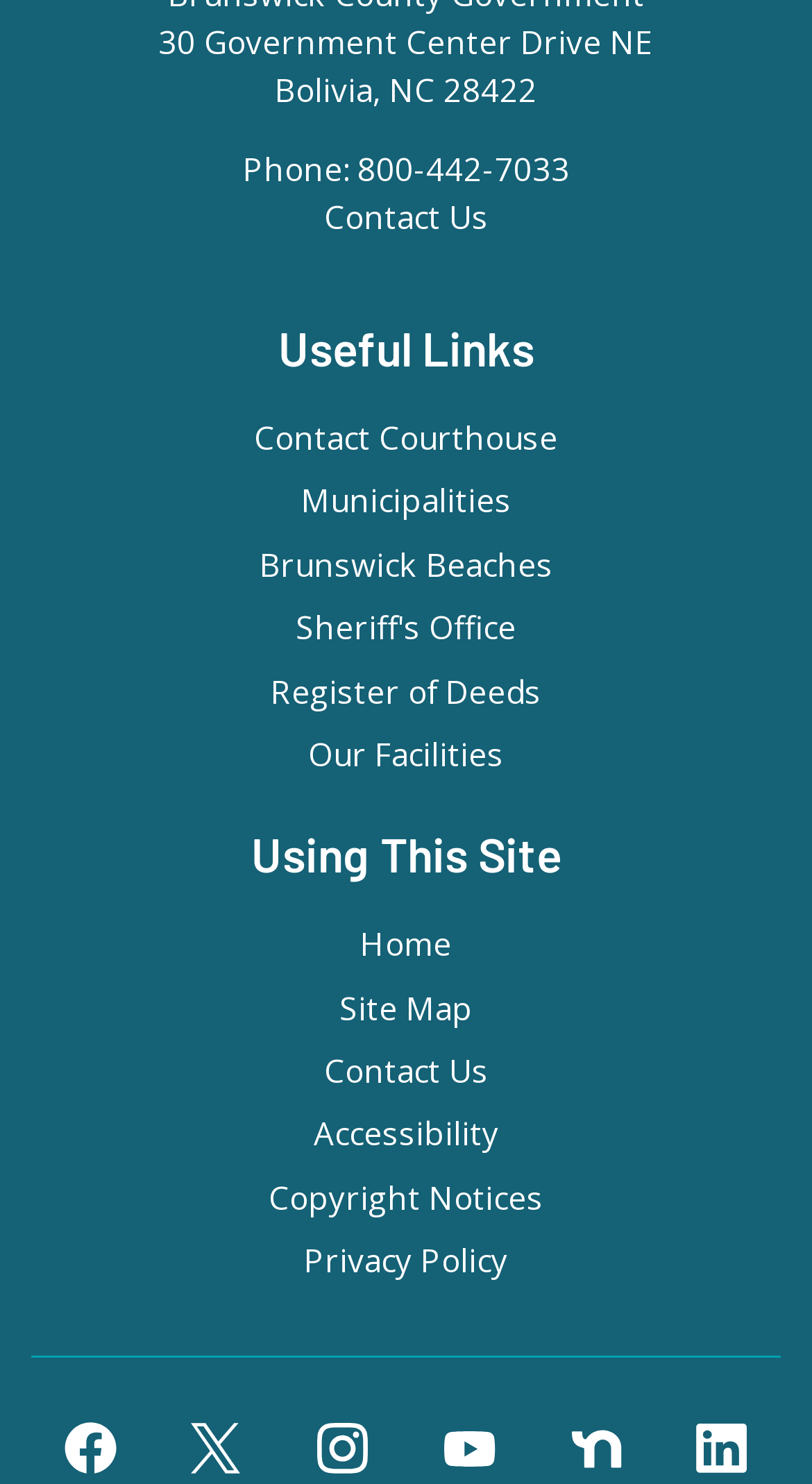Show the bounding box coordinates for the element that needs to be clicked to execute the following instruction: "Go to the home page". Provide the coordinates in the form of four float numbers between 0 and 1, i.e., [left, top, right, bottom].

[0.444, 0.622, 0.556, 0.65]